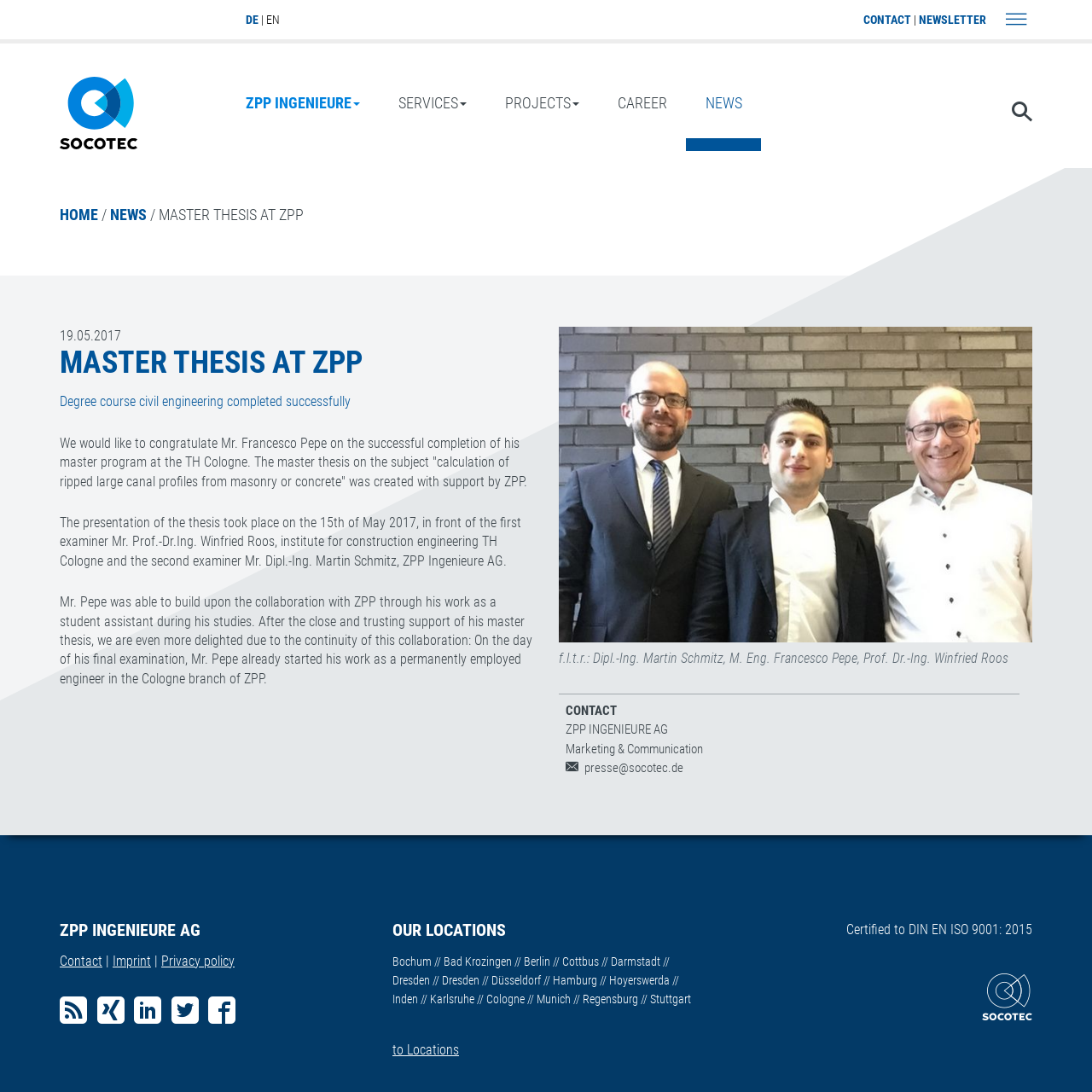Provide the bounding box coordinates for the UI element that is described by this text: "to Locations". The coordinates should be in the form of four float numbers between 0 and 1: [left, top, right, bottom].

[0.359, 0.954, 0.42, 0.969]